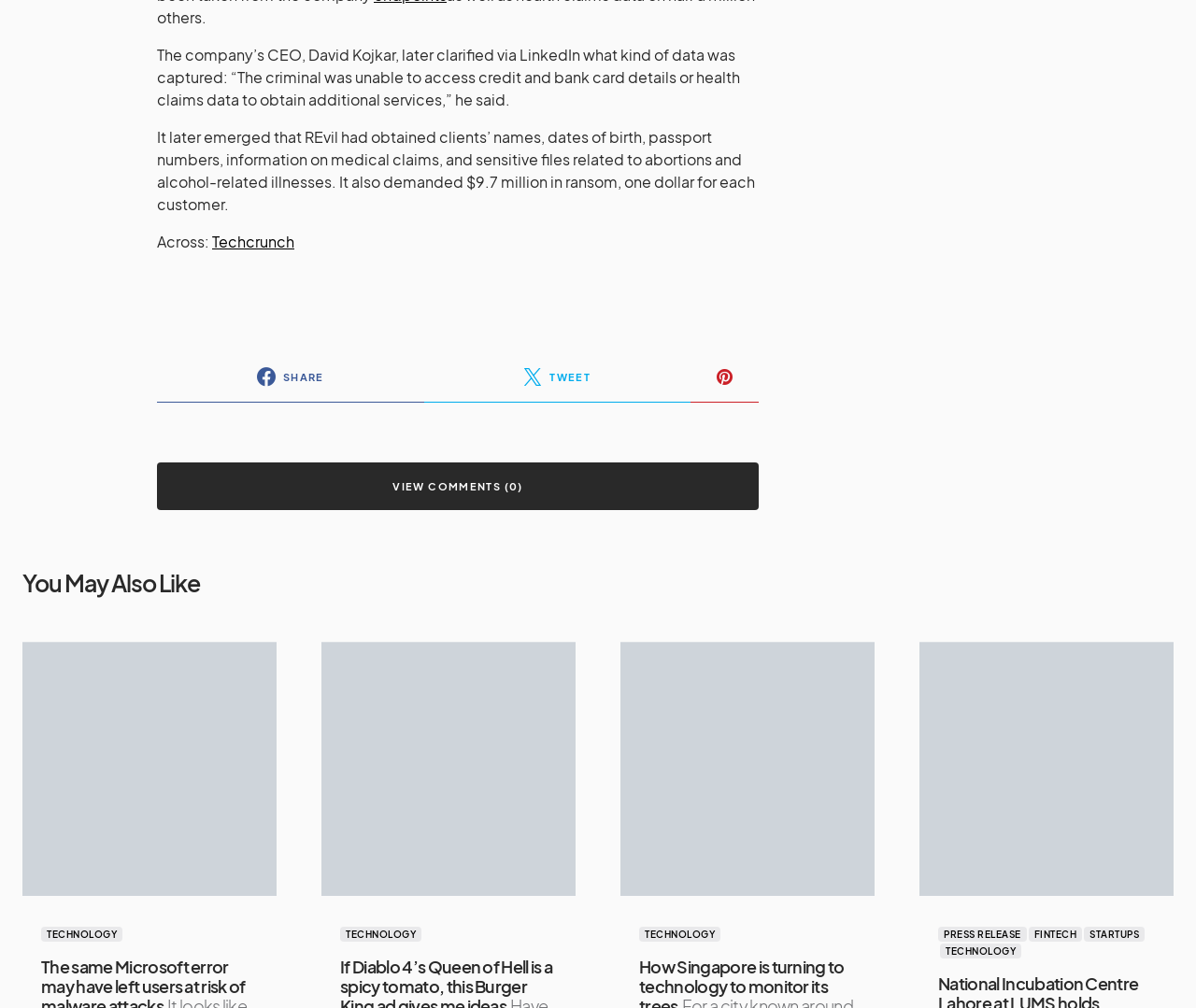Identify the bounding box coordinates for the region to click in order to carry out this instruction: "Share the article". Provide the coordinates using four float numbers between 0 and 1, formatted as [left, top, right, bottom].

[0.131, 0.348, 0.354, 0.4]